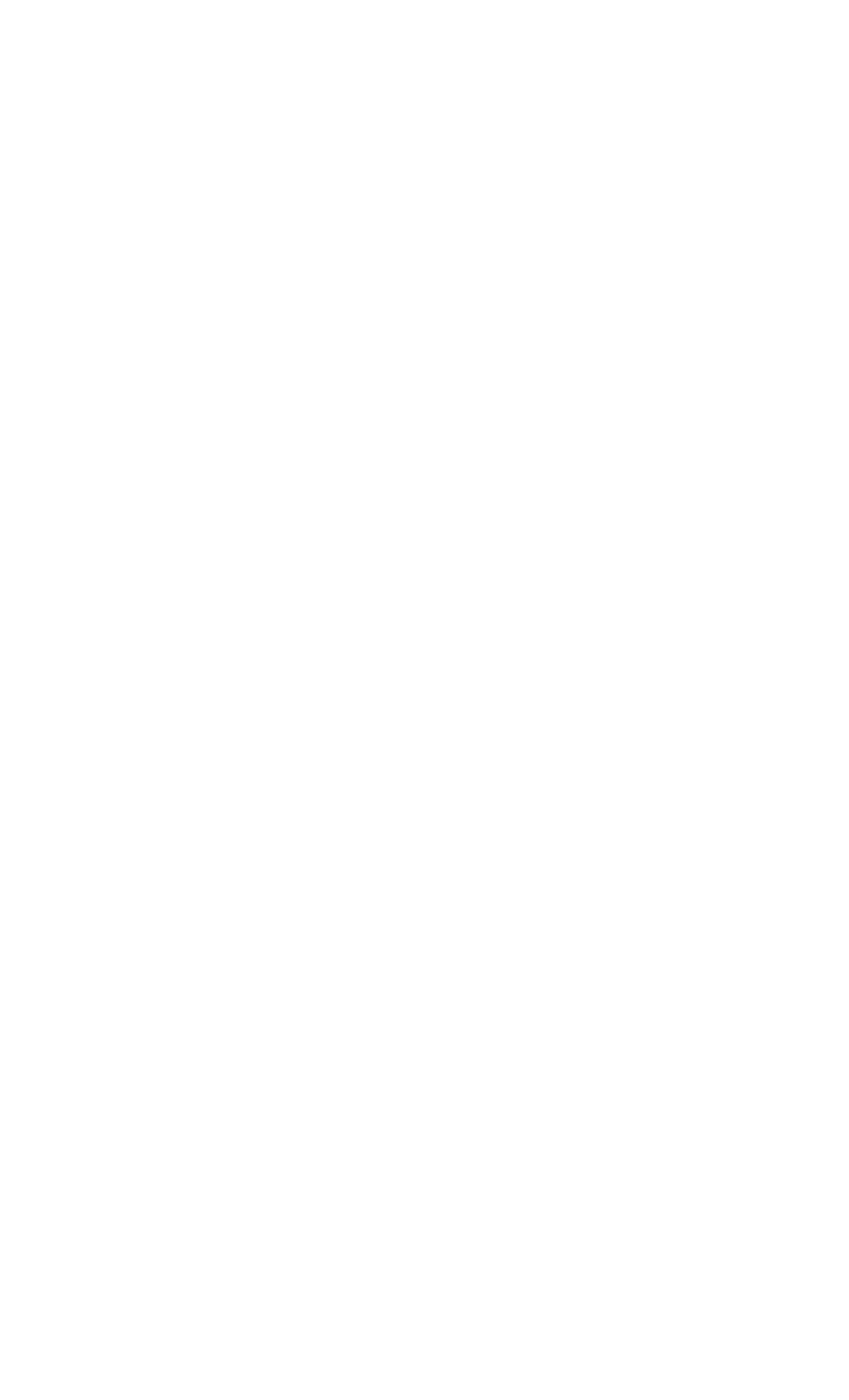Identify the bounding box coordinates for the UI element described by the following text: "Terms and privacy". Provide the coordinates as four float numbers between 0 and 1, in the format [left, top, right, bottom].

[0.669, 0.703, 0.94, 0.734]